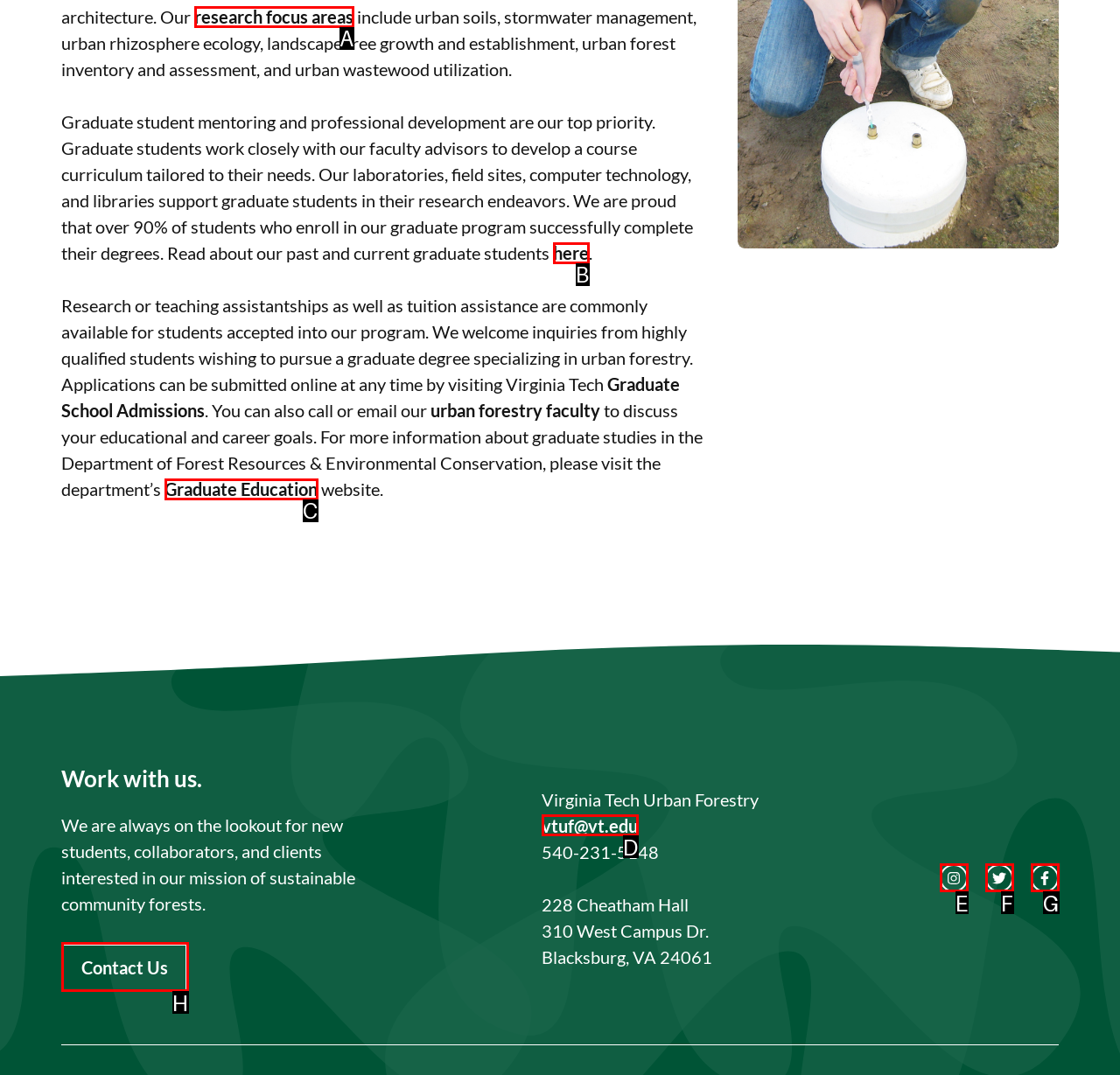Determine which option matches the element description: aria-label="facebook link"
Answer using the letter of the correct option.

G